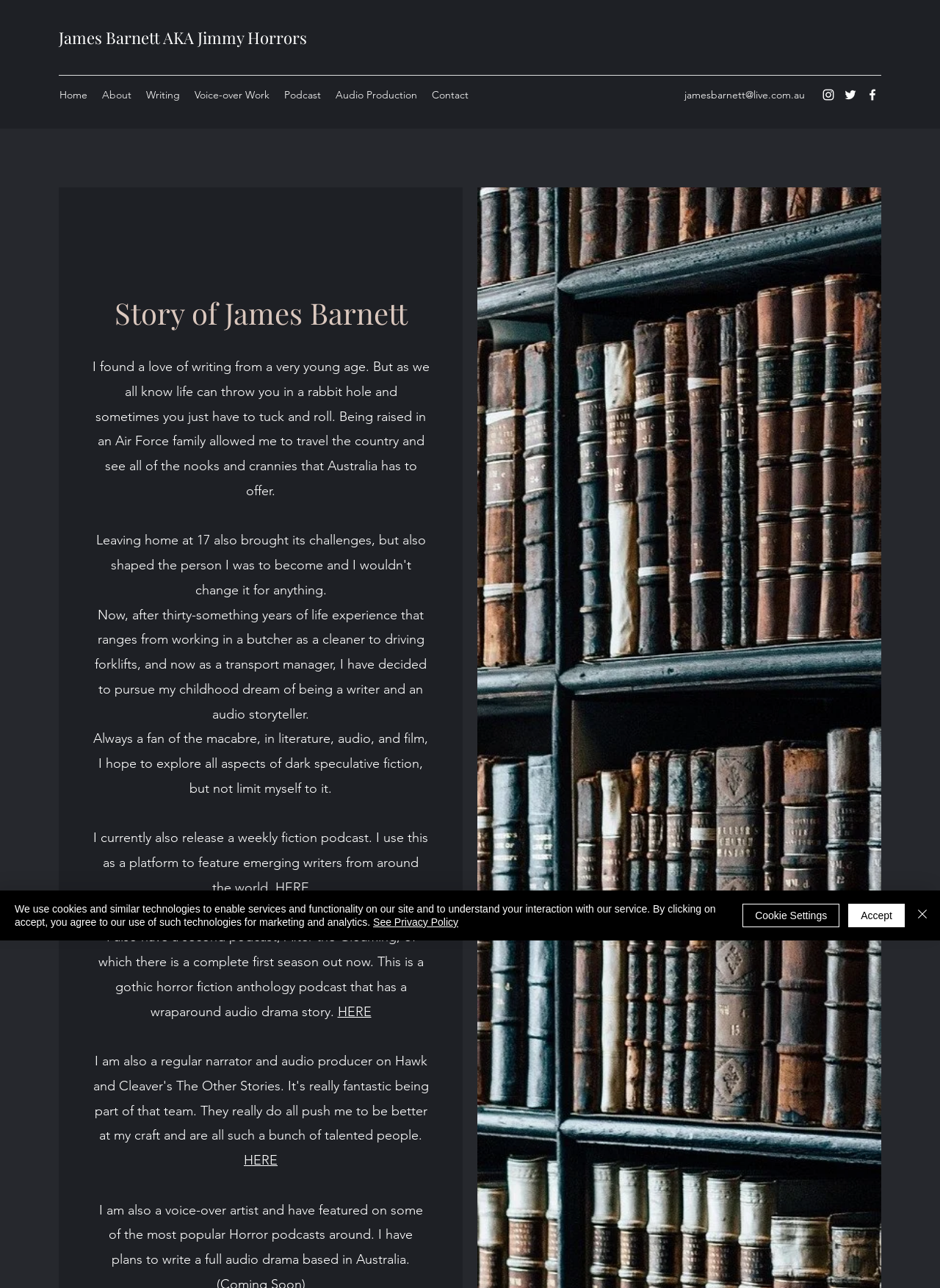Please locate the bounding box coordinates of the region I need to click to follow this instruction: "Click on the link to James Barnett's home page".

[0.055, 0.065, 0.101, 0.082]